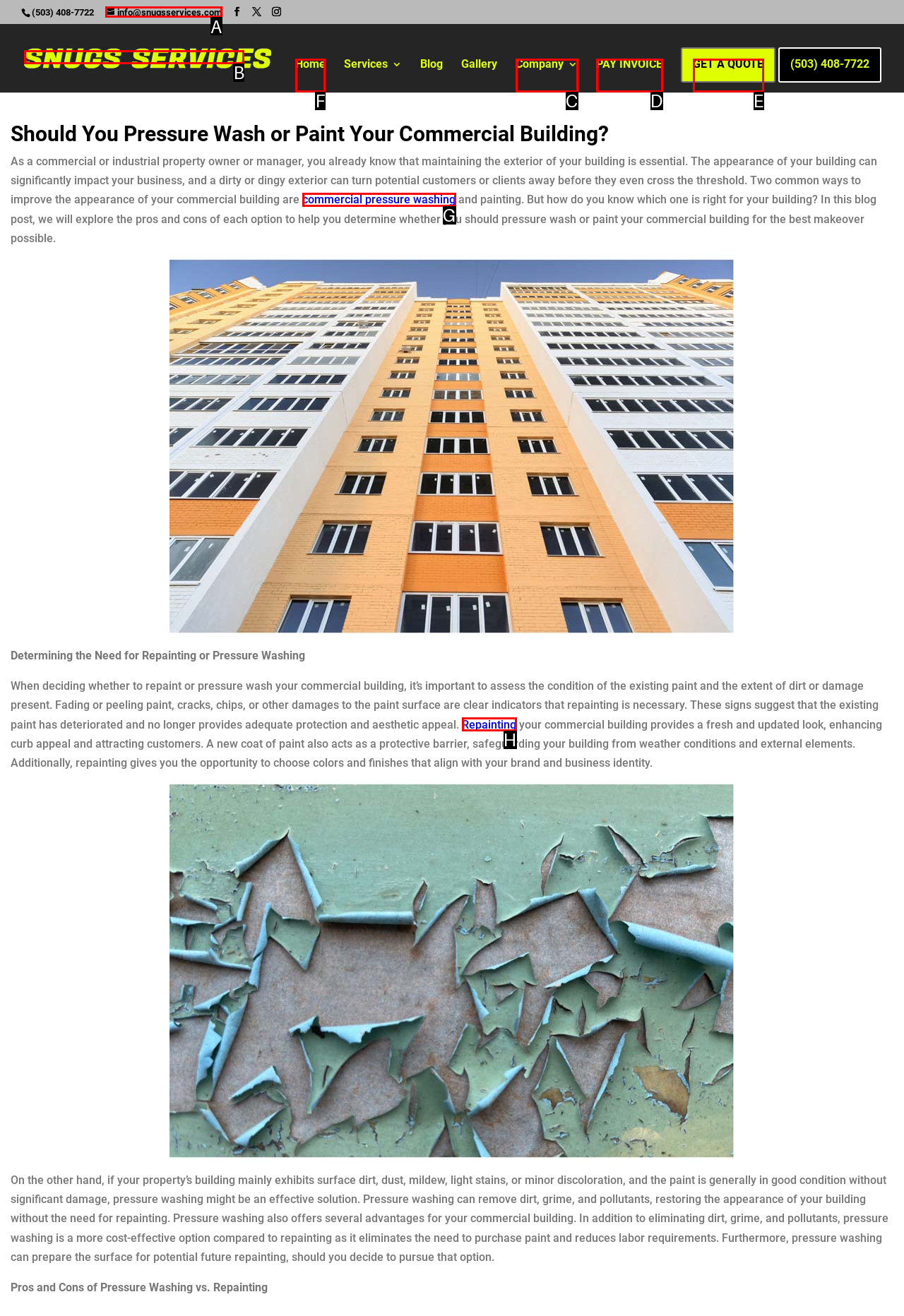Select the appropriate HTML element to click on to finish the task: Read the post 'Apostle Dr. Idell Cheaver Way'.
Answer with the letter corresponding to the selected option.

None